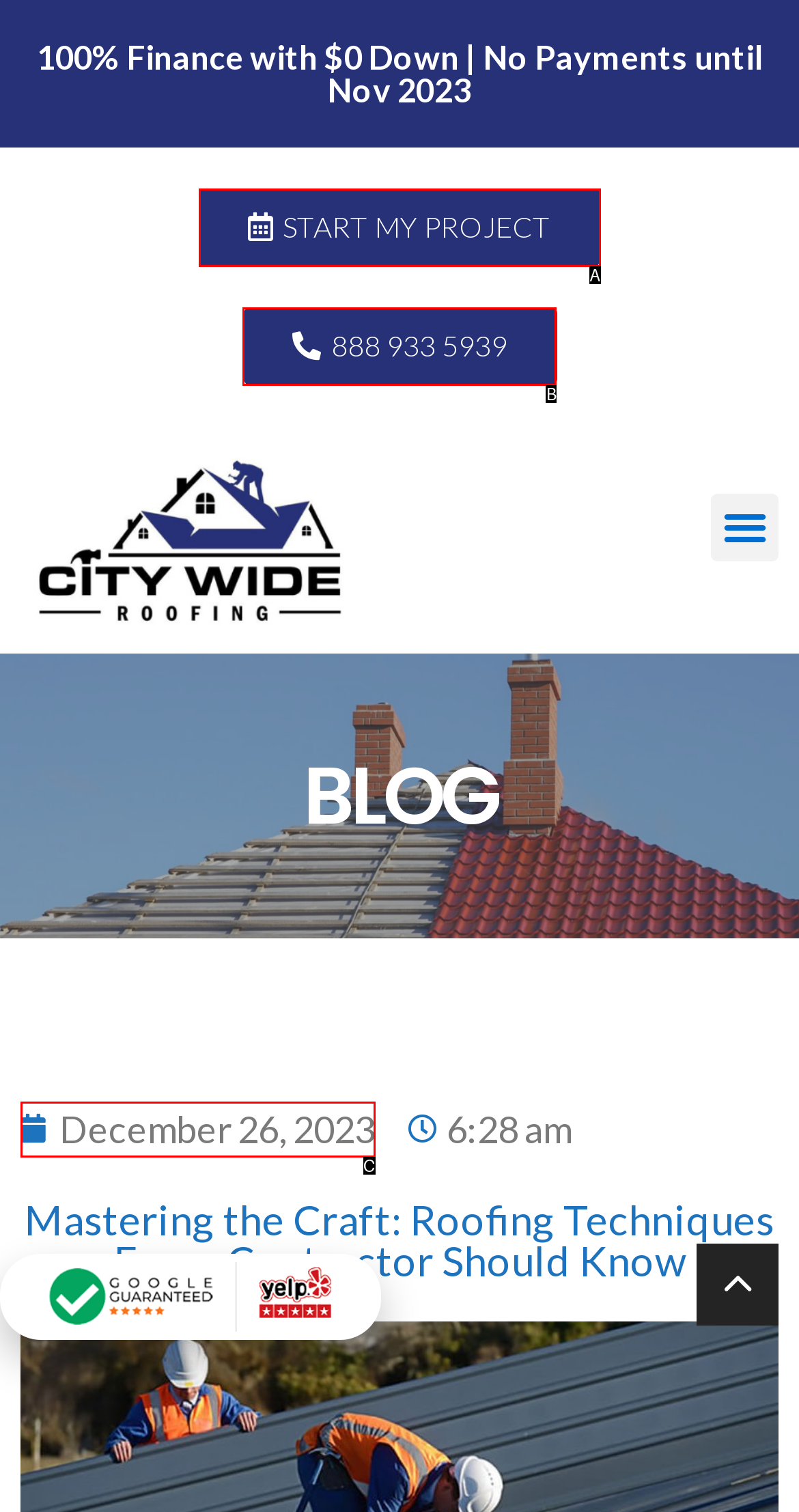From the available choices, determine which HTML element fits this description: 888 933 5939 Respond with the correct letter.

B